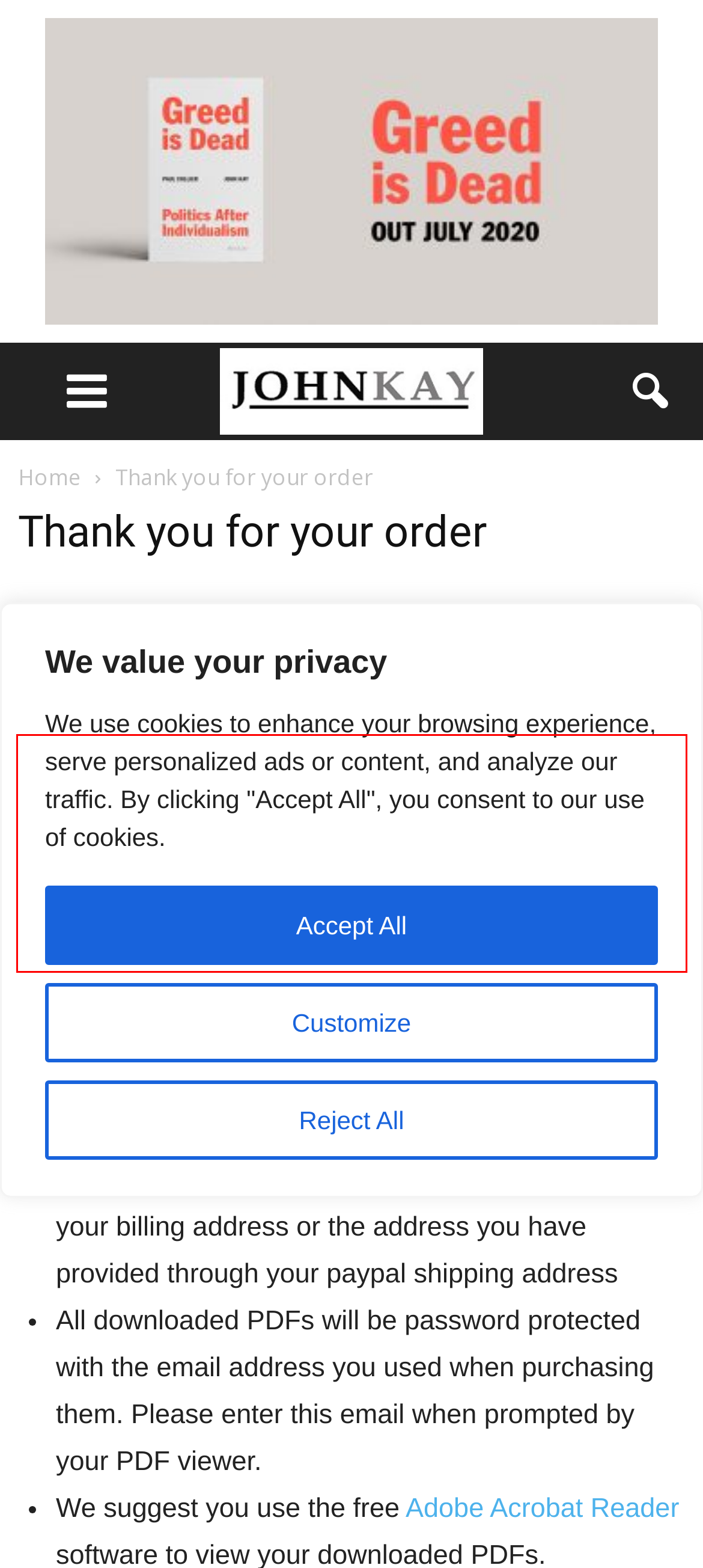Examine the screenshot of the webpage, locate the red bounding box, and perform OCR to extract the text contained within it.

Any items to be shipped will be processed as soon as possible, any items that can be downloaded can be downloaded using the links on this page or in the email you will receive shortly. The download links will remain valid for 48 hours.